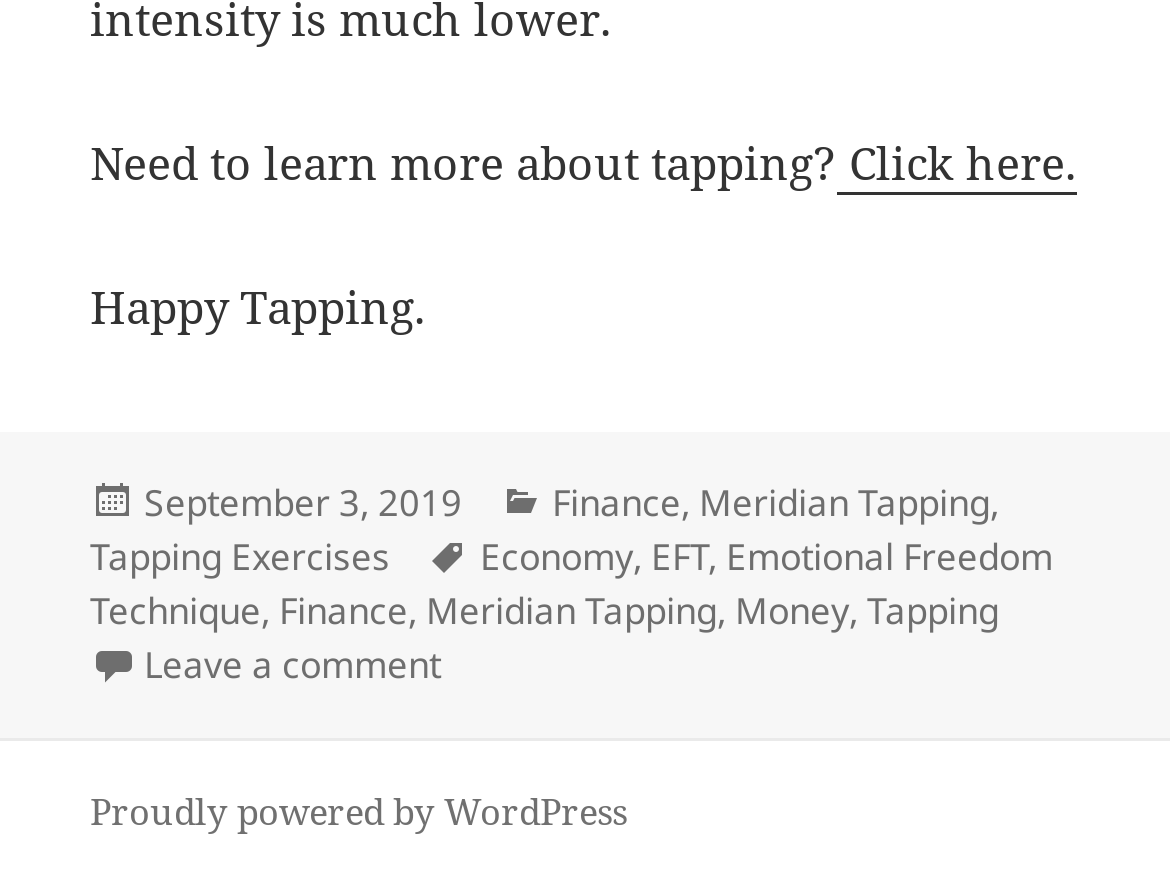Determine the bounding box coordinates of the clickable element to complete this instruction: "Explore Meridian Tapping category". Provide the coordinates in the format of four float numbers between 0 and 1, [left, top, right, bottom].

[0.597, 0.539, 0.846, 0.6]